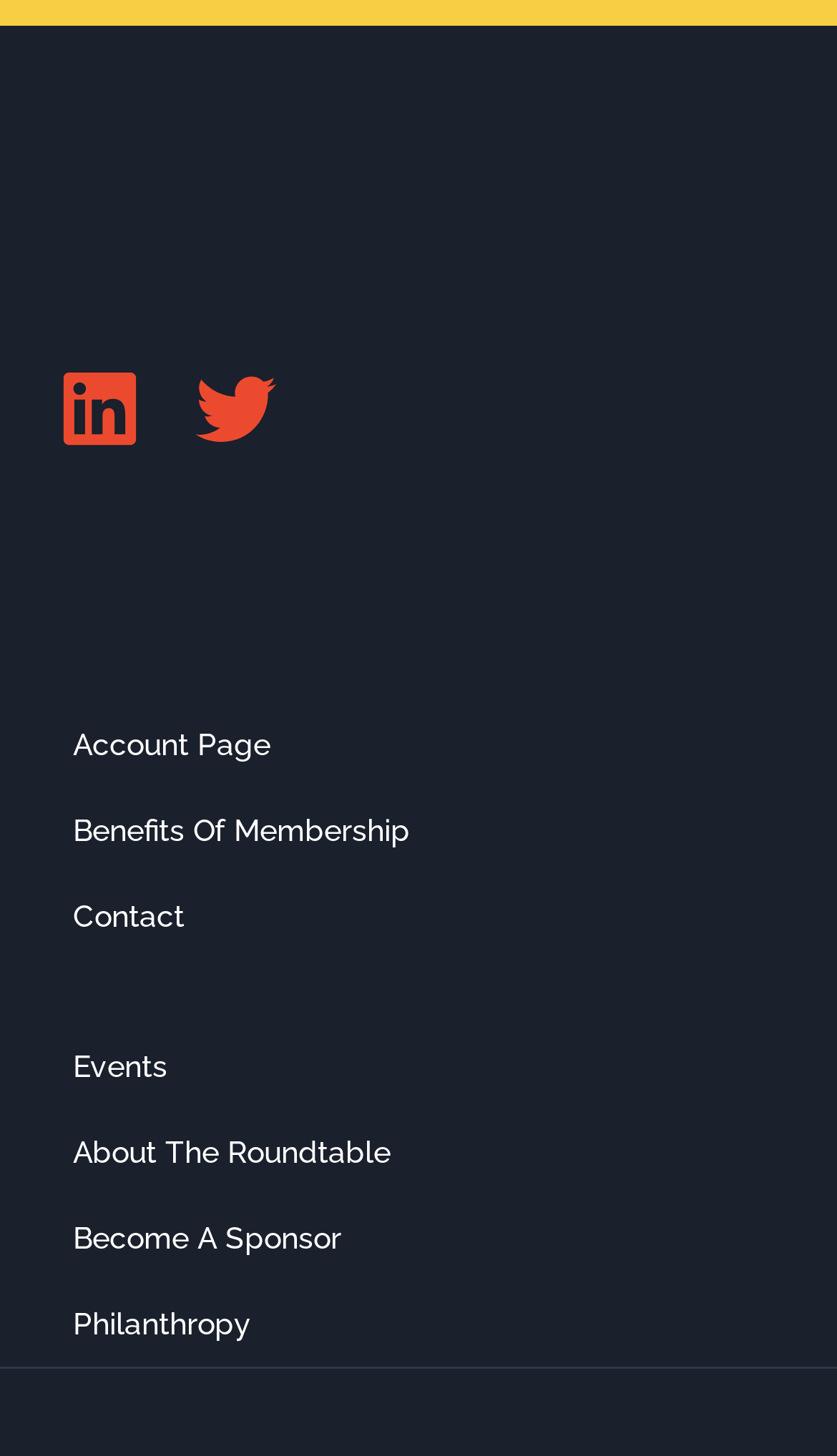Please provide a comprehensive answer to the question below using the information from the image: What is the last link in the navigation menu?

I analyzed the navigation menu and found that the last link is 'Philanthropy', which is located at the bottom of the menu.